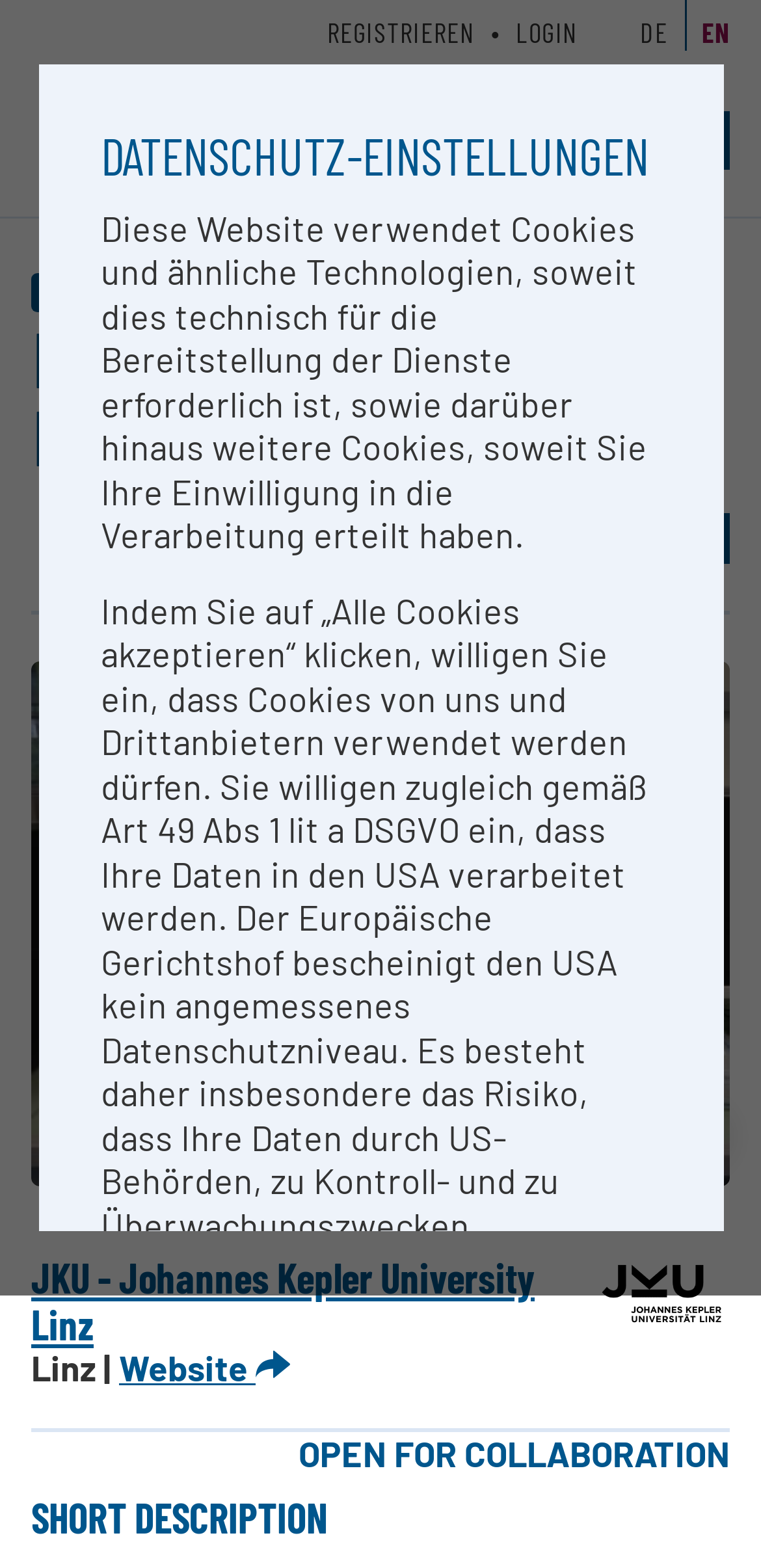Identify the bounding box coordinates of the area you need to click to perform the following instruction: "View Pannoramic SCAN II, HS-High Speed 70x overview".

[0.356, 0.327, 0.607, 0.359]